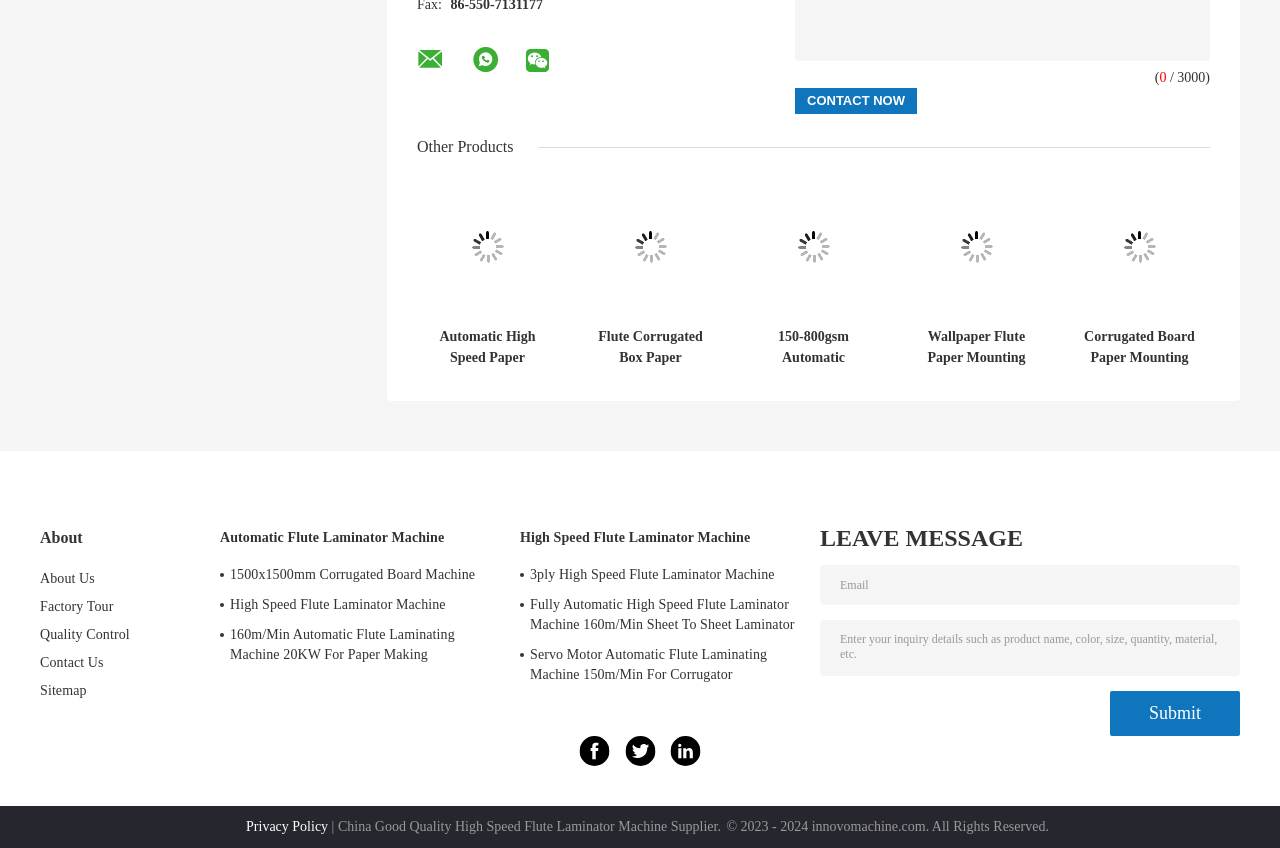Provide the bounding box coordinates for the area that should be clicked to complete the instruction: "Enter email address in the Email field".

[0.641, 0.666, 0.969, 0.713]